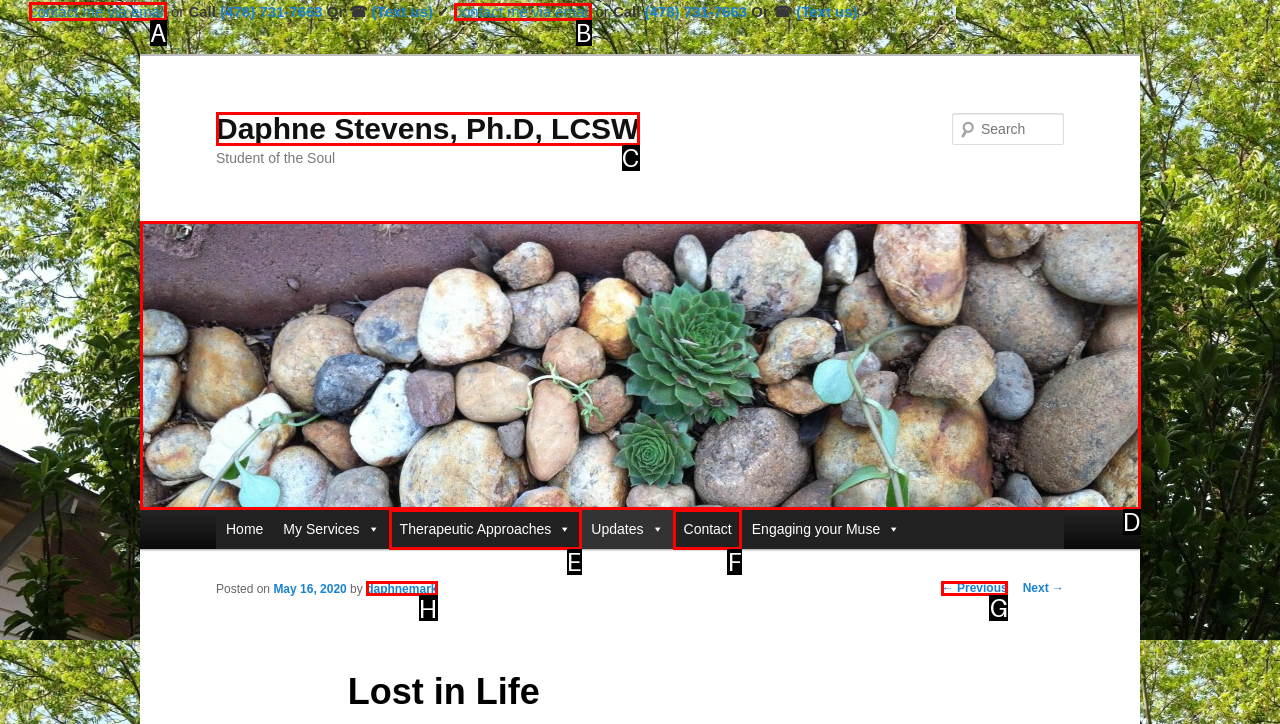Identify the letter of the UI element I need to click to carry out the following instruction: Contact via email

A